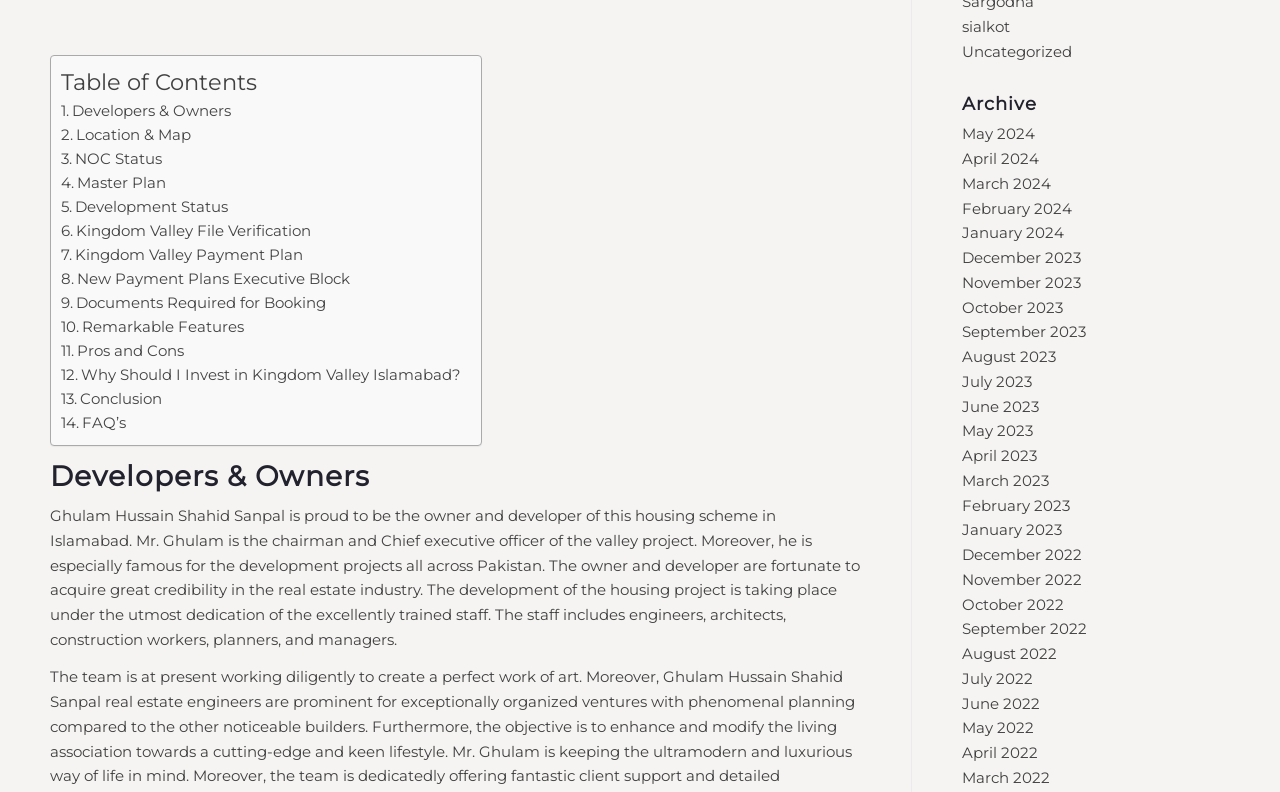Locate the bounding box coordinates of the segment that needs to be clicked to meet this instruction: "View 'Kingdom Valley File Verification'".

[0.059, 0.279, 0.246, 0.302]